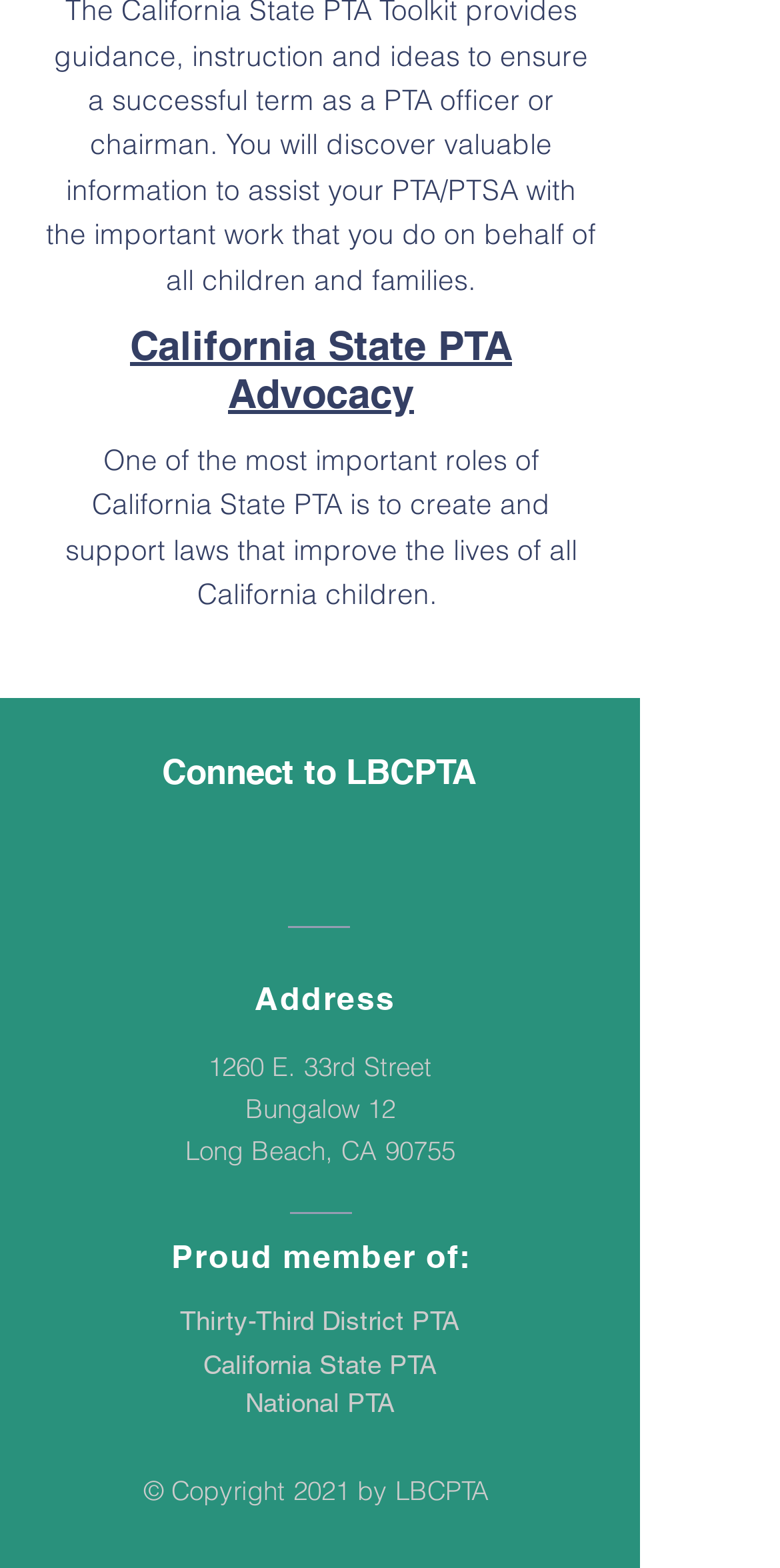What is the name of the district PTA that LBCPTA is a part of?
Look at the image and provide a detailed response to the question.

I looked at the link elements under the 'Proud member of:' static text element. The first link is to the Thirty-Third District PTA.